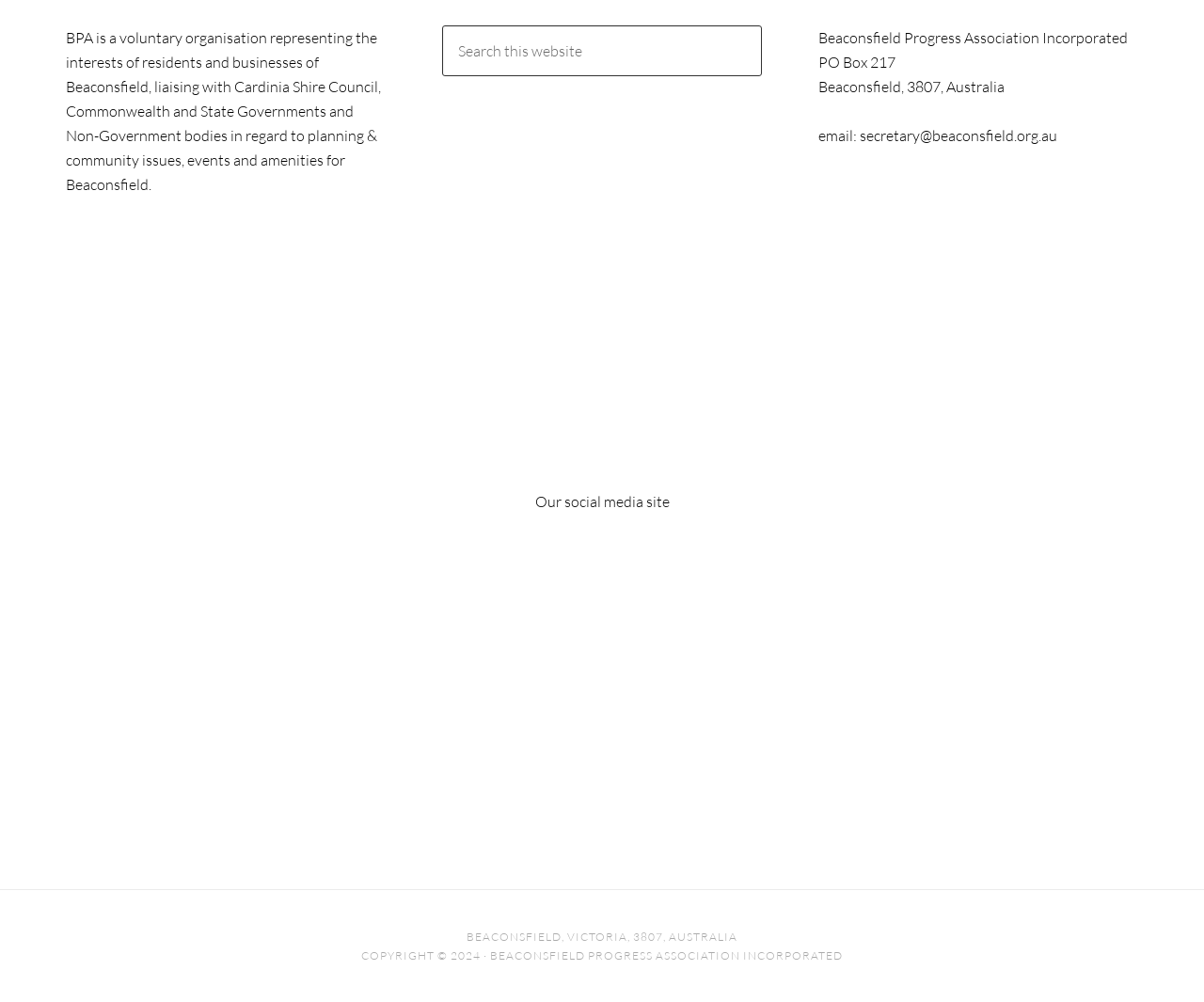Identify the bounding box of the UI element described as follows: "name="s" placeholder="Search this website"". Provide the coordinates as four float numbers in the range of 0 to 1 [left, top, right, bottom].

[0.367, 0.025, 0.633, 0.076]